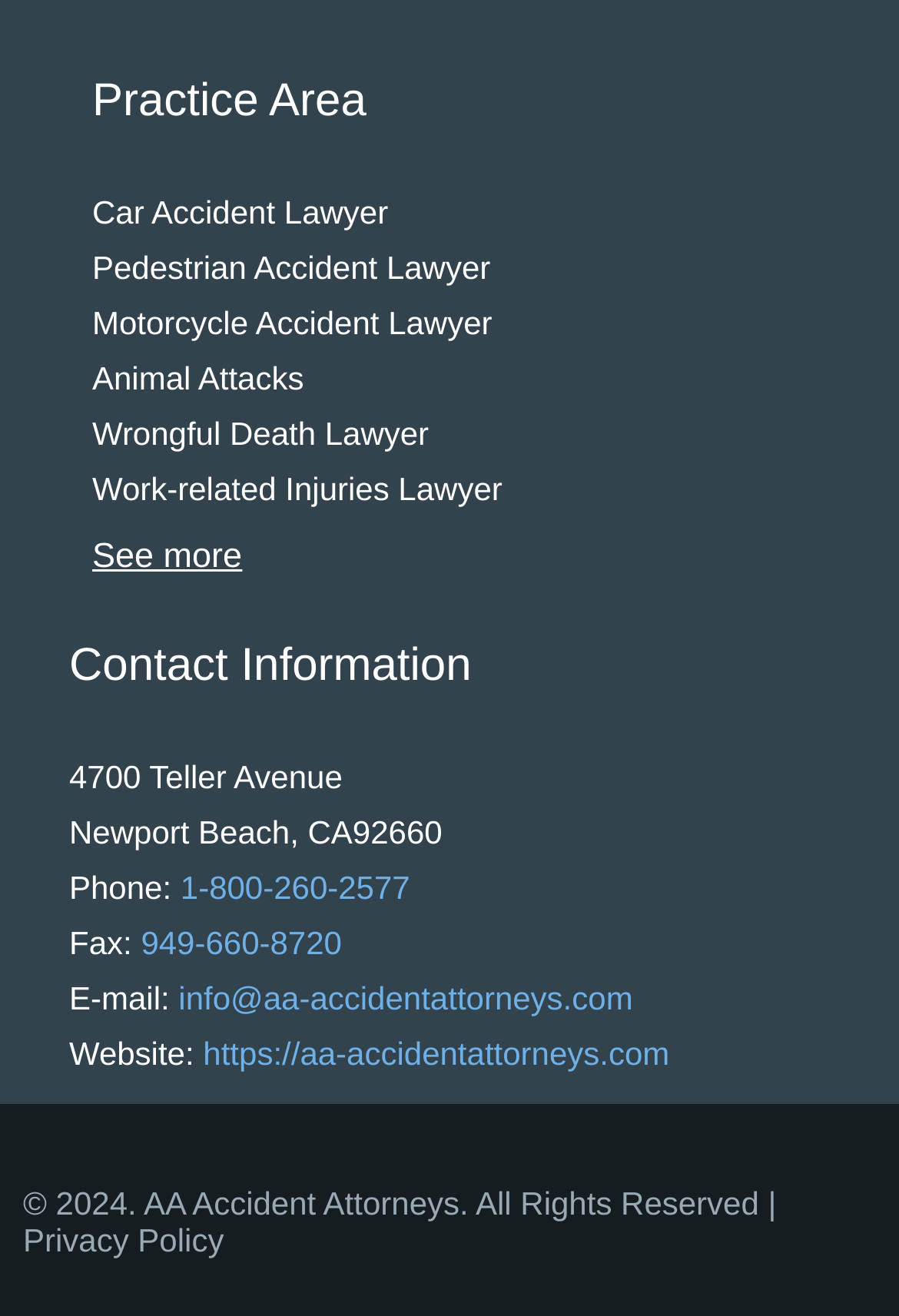Calculate the bounding box coordinates of the UI element given the description: "Privacy Policy".

[0.026, 0.929, 0.249, 0.957]